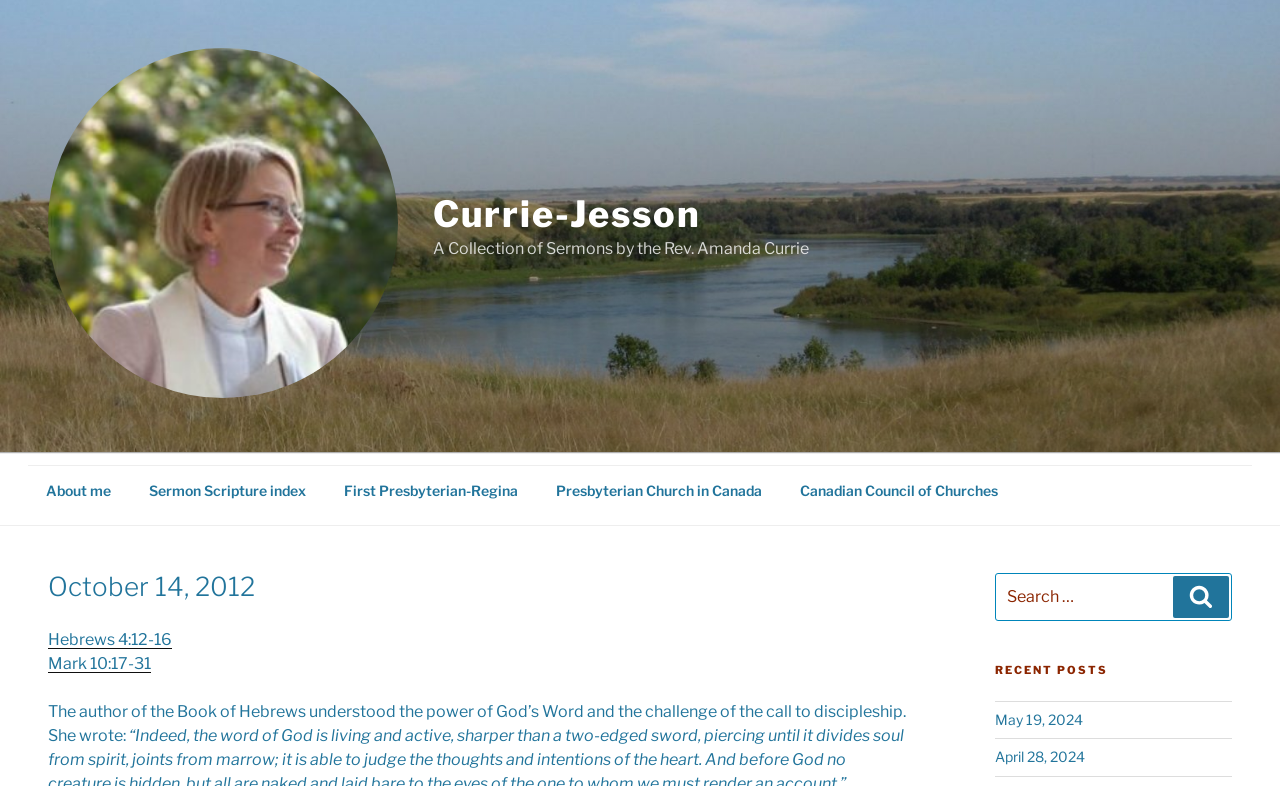Explain the webpage's layout and main content in detail.

This webpage appears to be a blog or sermon archive, with a focus on Christian scripture and teachings. At the top left, there is a link to "Skip to content" and a logo or image of "Currie-Jesson" with a corresponding link. Below this, there is a static text element that reads "A Collection of Sermons by the Rev. Amanda Currie".

To the right of this, there is a top menu navigation bar with five links: "About me", "Sermon Scripture index", "First Presbyterian-Regina", "Presbyterian Church in Canada", and "Canadian Council of Churches".

Below the top menu, there is a header section with a heading that reads "October 14, 2012". This is followed by two links to scripture passages, "Hebrews 4:12-16" and "Mark 10:17-31". Below these links, there is a static text element that provides a brief commentary on the power of God's Word and the challenge of discipleship.

To the right of this section, there is a search bar with a label "Search for:" and a button to submit the search query. Below the search bar, there is a heading that reads "RECENT POSTS", followed by two links to recent posts, dated May 19, 2024, and April 28, 2024.

Overall, the webpage appears to be a resource for exploring Christian scripture and teachings, with a focus on sermons and recent posts.